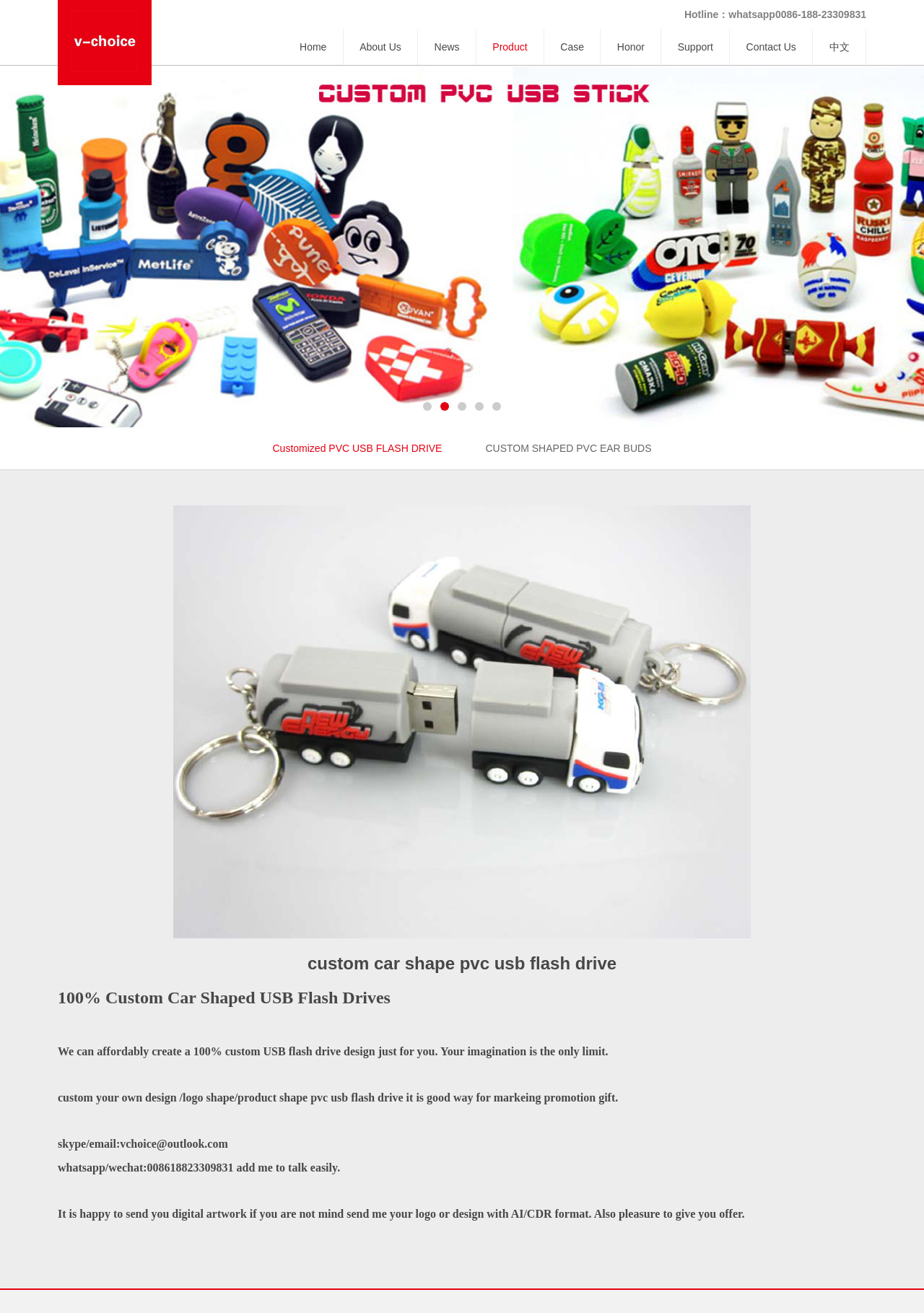Locate the bounding box coordinates of the clickable area to execute the instruction: "Get a quote through skype". Provide the coordinates as four float numbers between 0 and 1, represented as [left, top, right, bottom].

[0.062, 0.867, 0.247, 0.876]